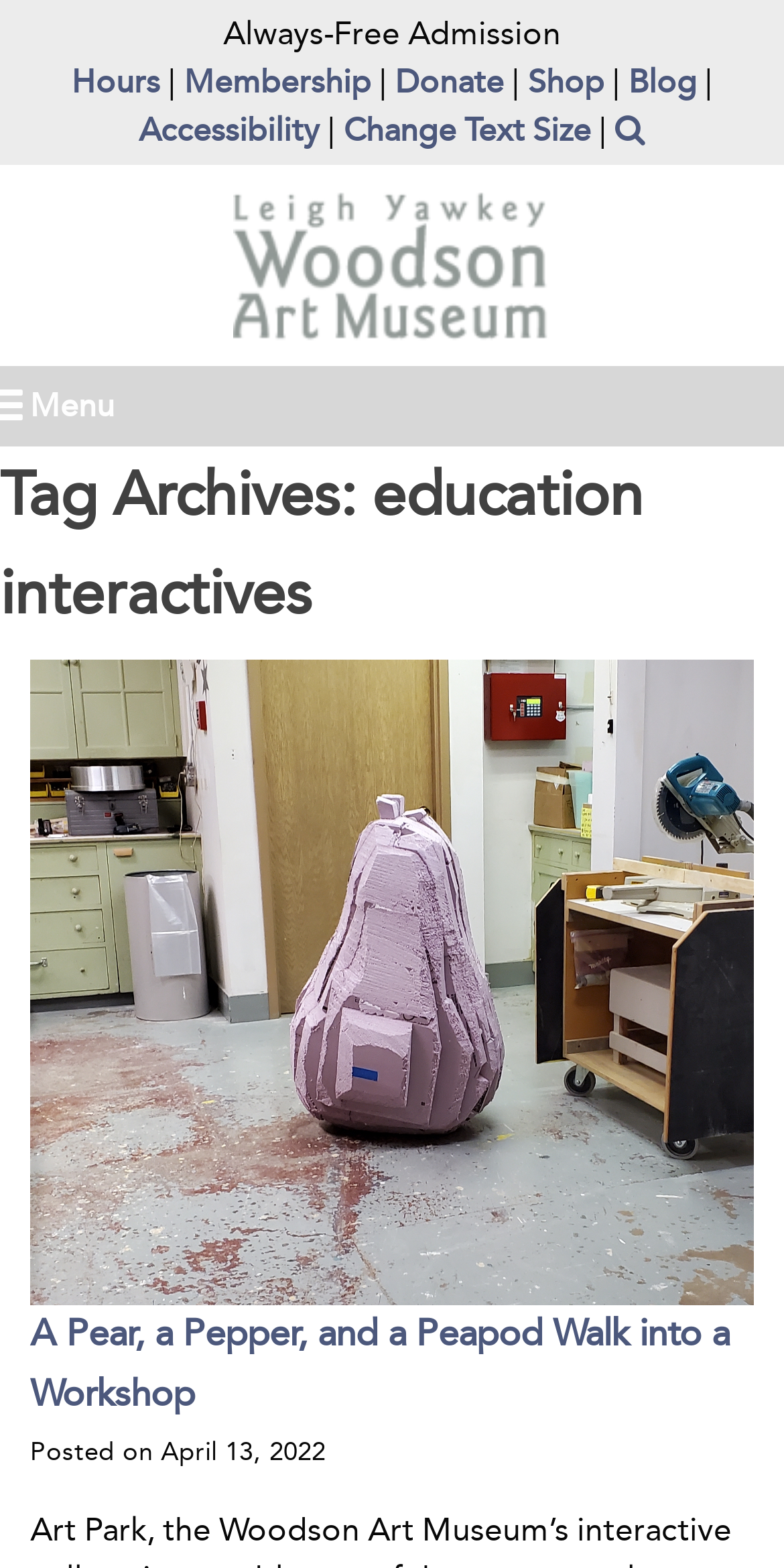Using the description: "parent_node: Menu", determine the UI element's bounding box coordinates. Ensure the coordinates are in the format of four float numbers between 0 and 1, i.e., [left, top, right, bottom].

None